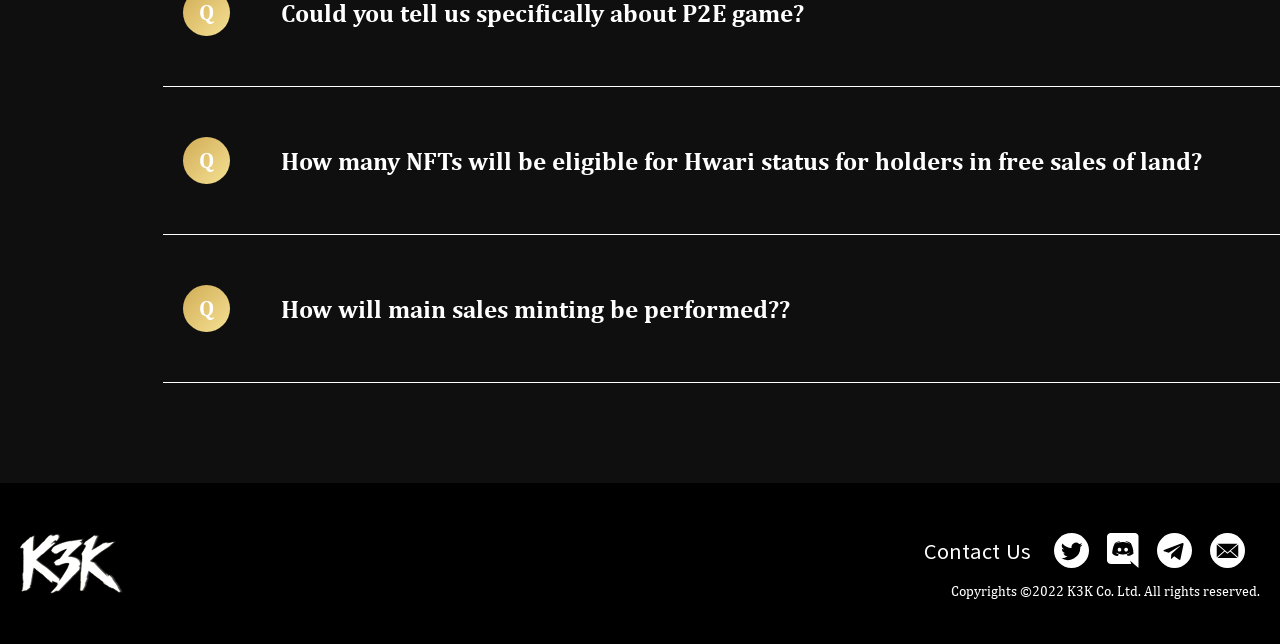How many headings are present on the webpage?
Answer the question with detailed information derived from the image.

There are two headings present on the webpage, both starting with 'Q' and followed by a question mark, indicating that they are questions related to the topic of the webpage.